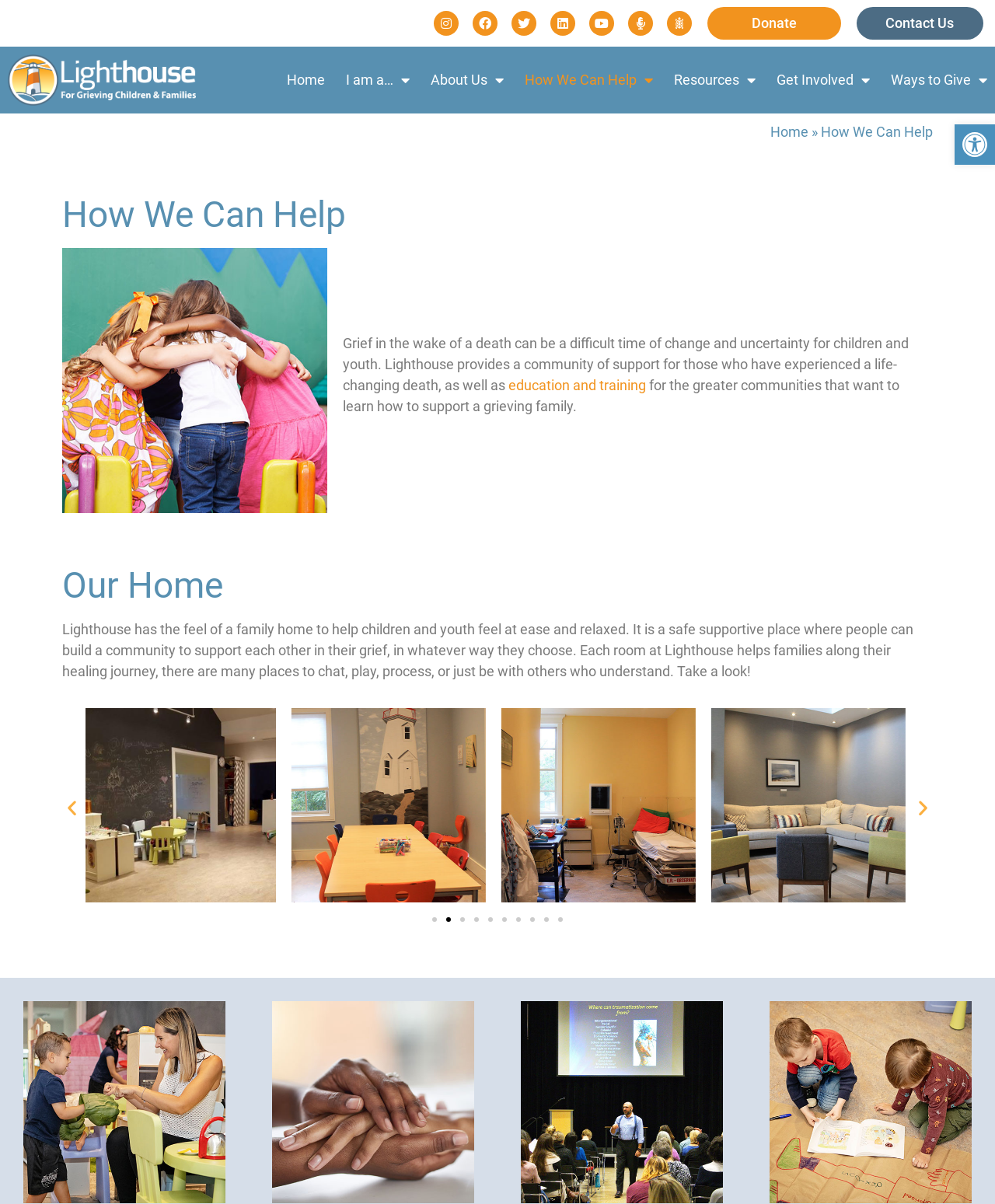How many social media links are there?
Please give a detailed answer to the question using the information shown in the image.

I counted the number of social media links by looking at the link elements with icons such as Instagram, Facebook, Twitter, Linkedin, Youtube, and Microphone-alt. These links are located at the top right corner of the webpage.